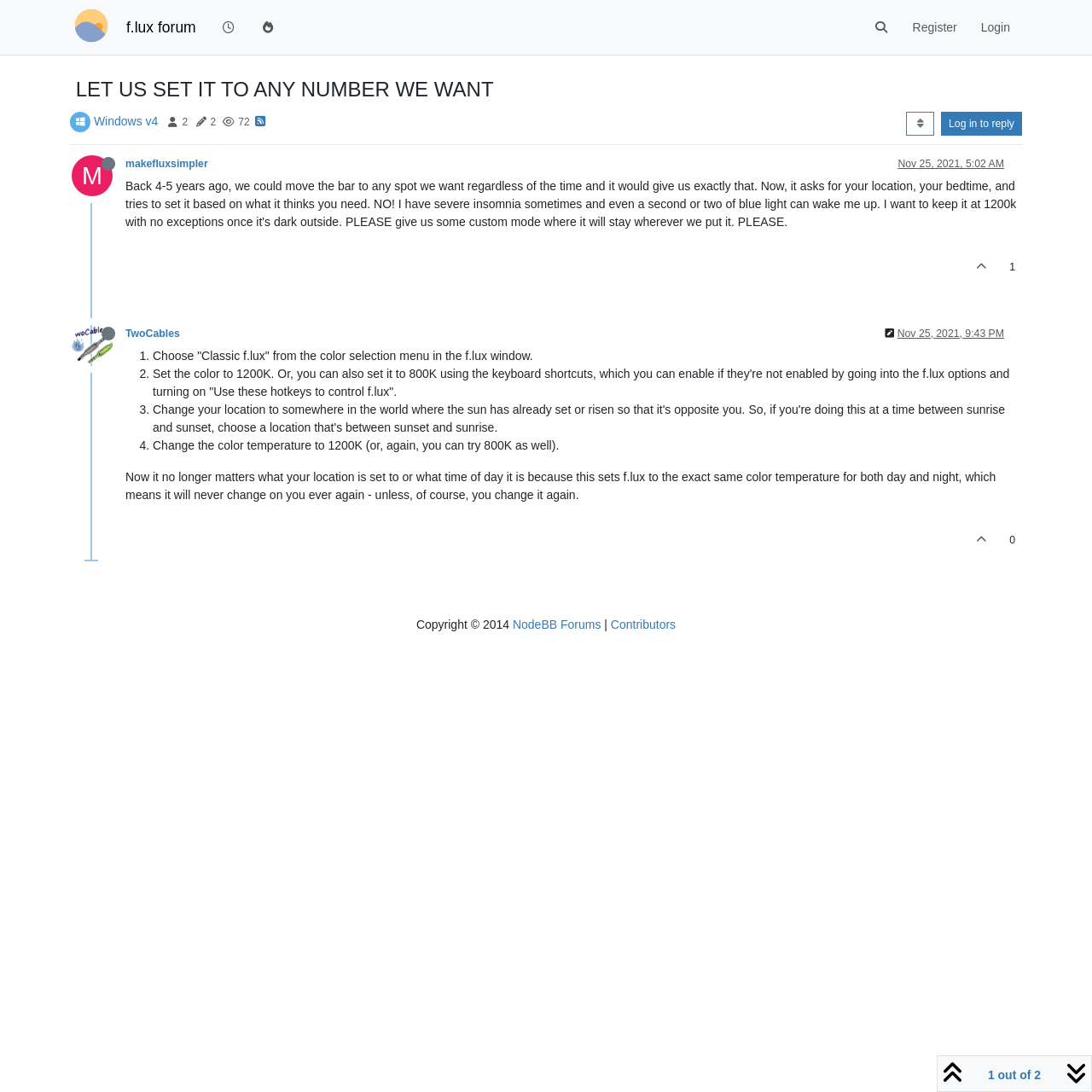Find the bounding box coordinates for the area that must be clicked to perform this action: "Sort posts by oldest to newest".

[0.83, 0.102, 0.856, 0.125]